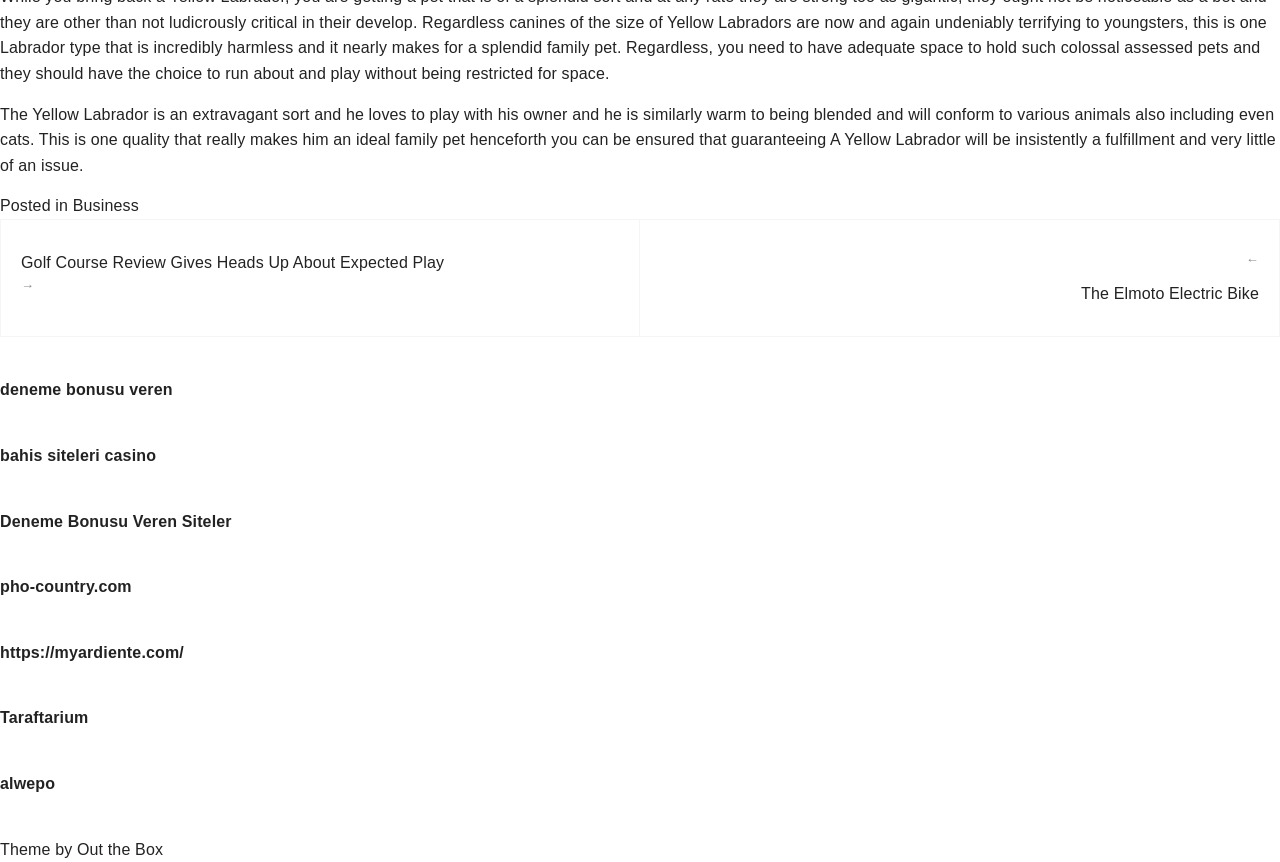Given the element description: "Deneme Bonusu Veren Siteler", predict the bounding box coordinates of this UI element. The coordinates must be four float numbers between 0 and 1, given as [left, top, right, bottom].

[0.0, 0.595, 0.181, 0.614]